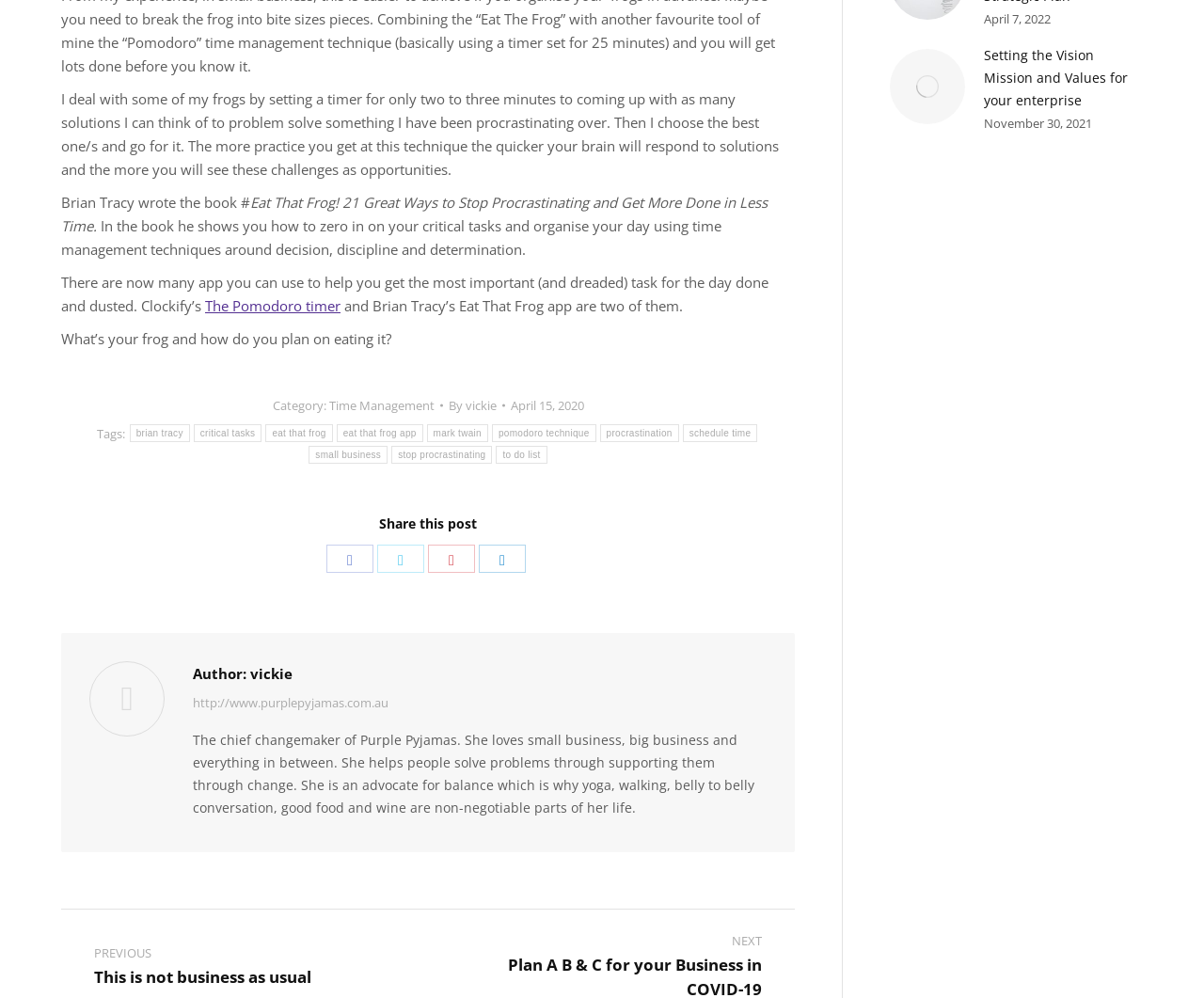Identify the bounding box coordinates for the element that needs to be clicked to fulfill this instruction: "Click the link to learn more about the Pomodoro timer". Provide the coordinates in the format of four float numbers between 0 and 1: [left, top, right, bottom].

[0.17, 0.297, 0.283, 0.316]